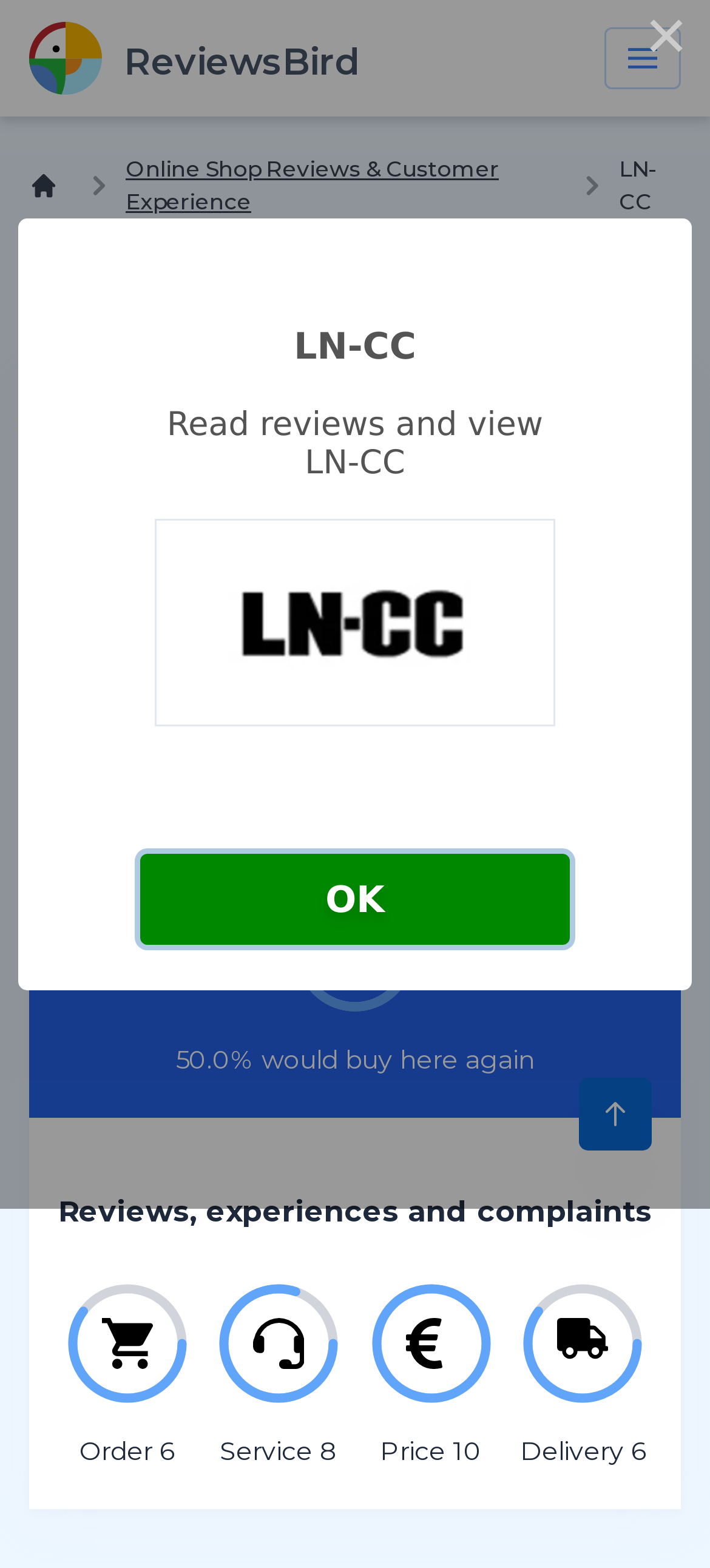Is the mobile menu button hidden?
Please use the image to provide a one-word or short phrase answer.

Yes